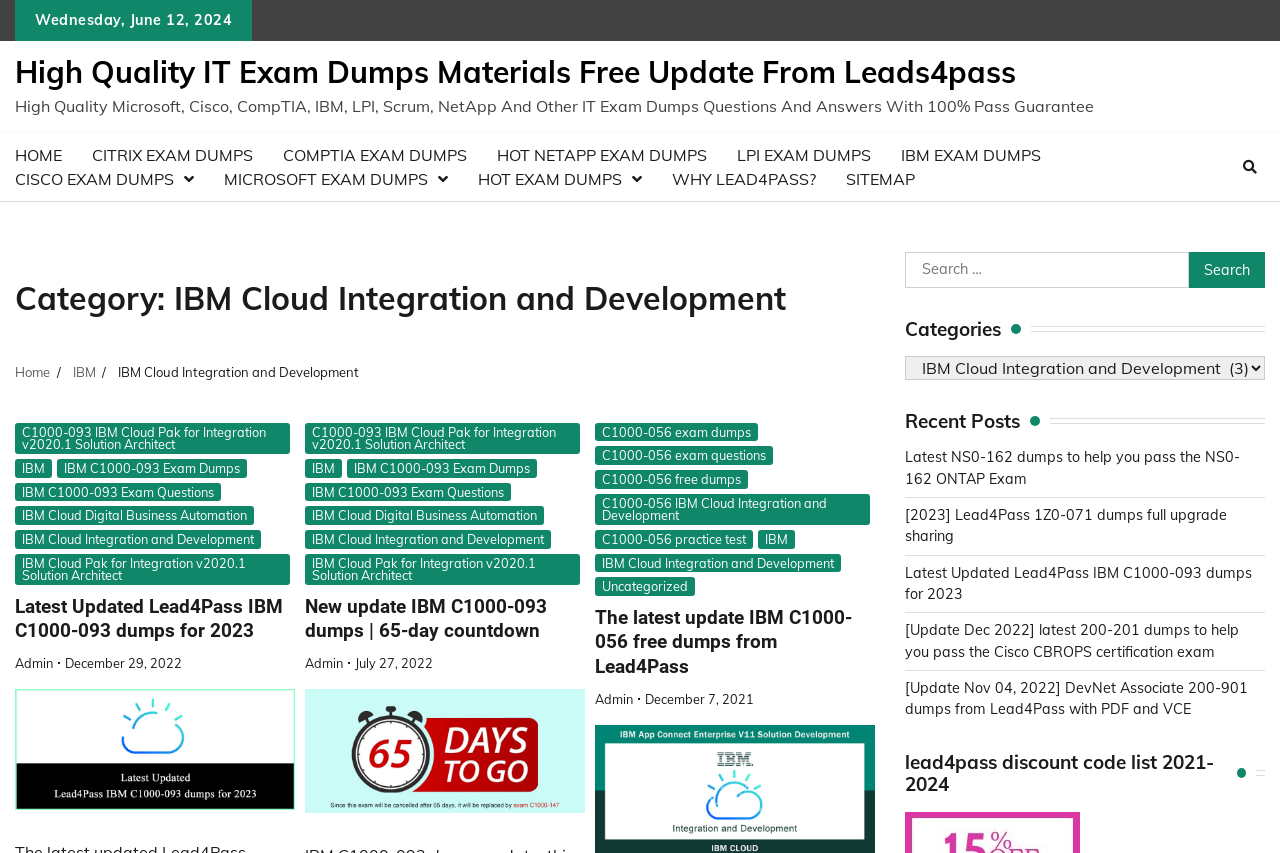Identify the bounding box coordinates for the region to click in order to carry out this instruction: "Search for something". Provide the coordinates using four float numbers between 0 and 1, formatted as [left, top, right, bottom].

[0.707, 0.296, 0.988, 0.338]